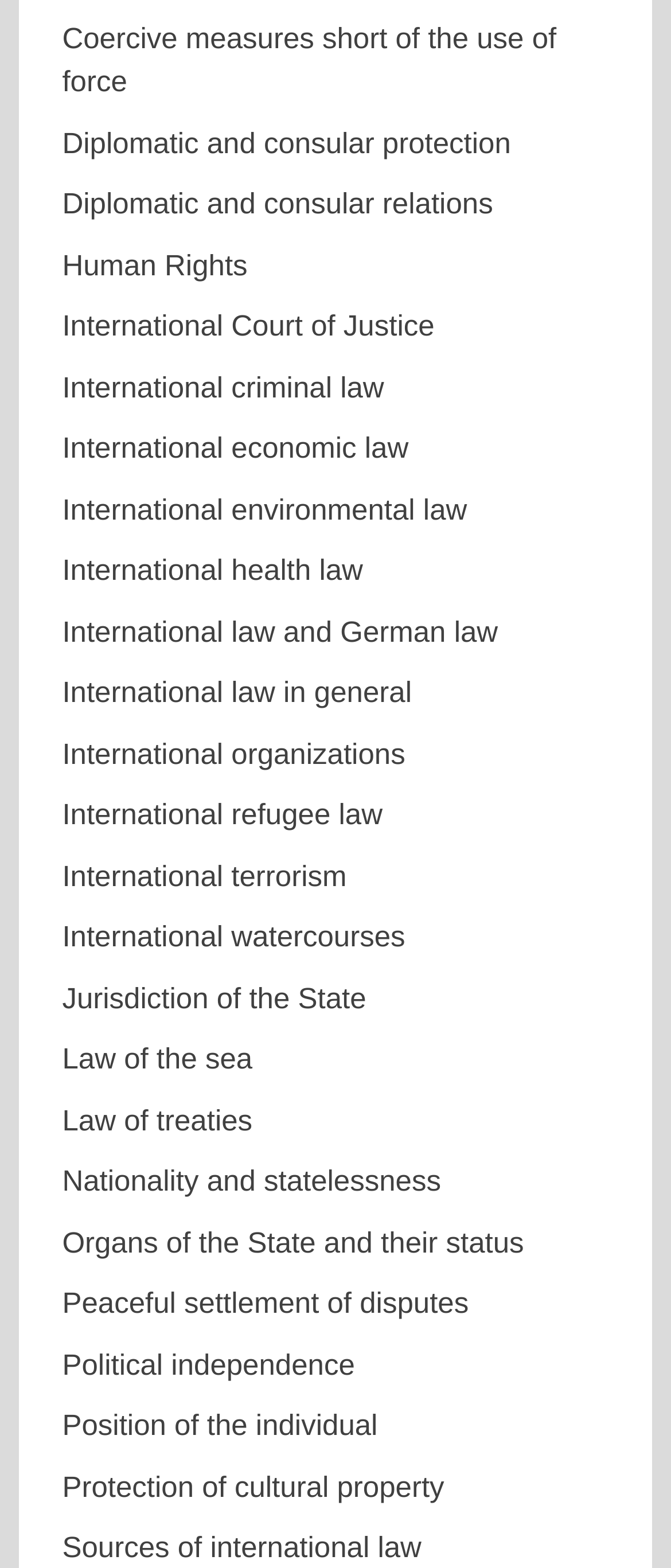Please indicate the bounding box coordinates for the clickable area to complete the following task: "View 'International law and German law'". The coordinates should be specified as four float numbers between 0 and 1, i.e., [left, top, right, bottom].

[0.093, 0.393, 0.742, 0.414]